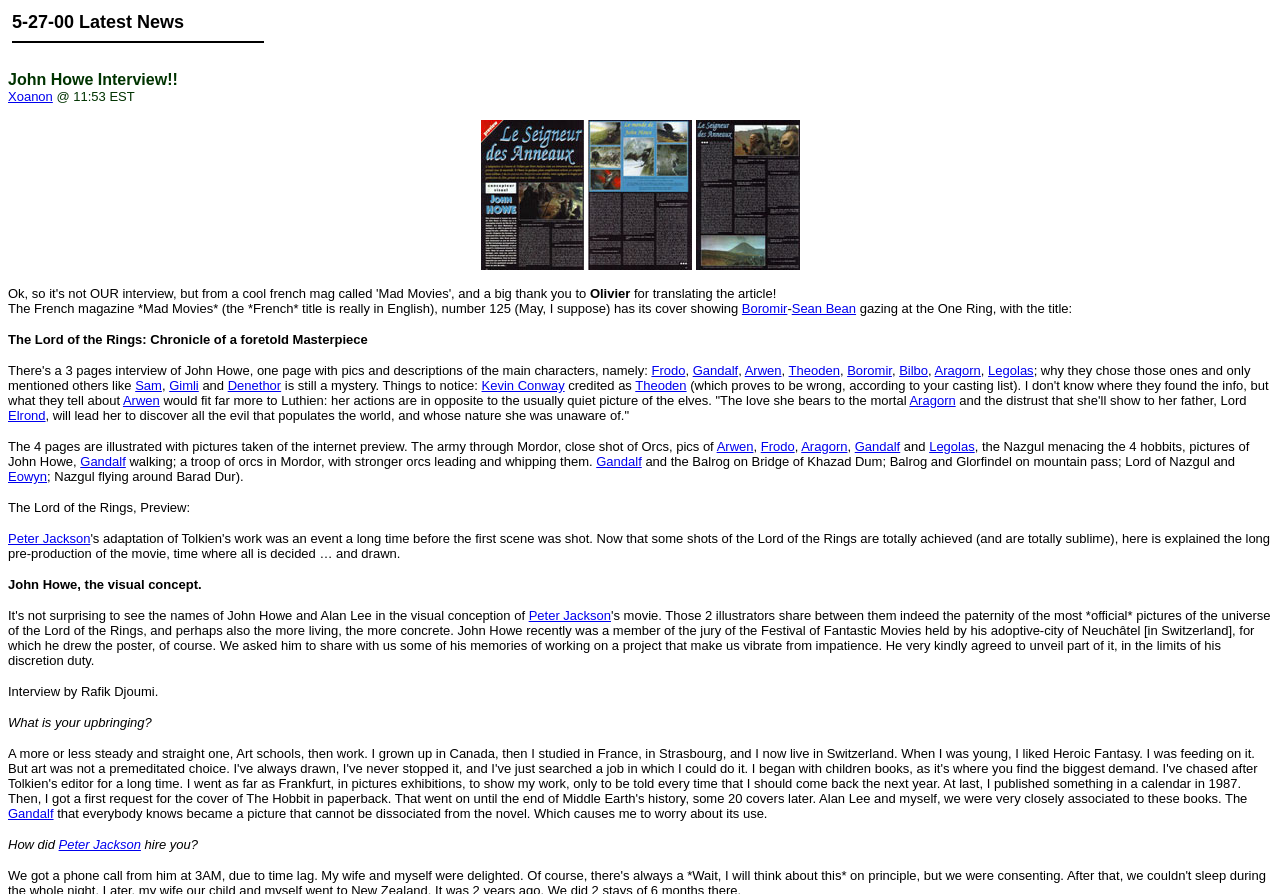Give a detailed account of the webpage, highlighting key information.

This webpage appears to be an article or blog post about the Lord of the Rings, with a focus on an interview with John Howe, a visual concept artist. The page is divided into sections, with a header "5-27-00 Latest News" at the top. Below this header, there is a horizontal separator line.

The main content of the page is a series of paragraphs and links, with several images scattered throughout. The images are not explicitly described, but based on their positions, they appear to be related to the Lord of the Rings, possibly concept art or screenshots from the movie.

The text content is primarily an interview with John Howe, with questions and answers about his work on the Lord of the Rings. The interview discusses his visual concept art, his inspiration, and his thoughts on the movie. There are also several links to other characters and entities from the Lord of the Rings, such as Gandalf, Aragorn, and Frodo.

The page also includes a section with a title "The Lord of the Rings, Preview:", which appears to be a summary of the movie. This section includes several links to characters and entities from the movie, as well as a brief description of the plot.

Overall, the page is densely packed with text and links, with several images scattered throughout. The content is primarily focused on the Lord of the Rings, with a specific emphasis on John Howe's visual concept art and the movie's production.